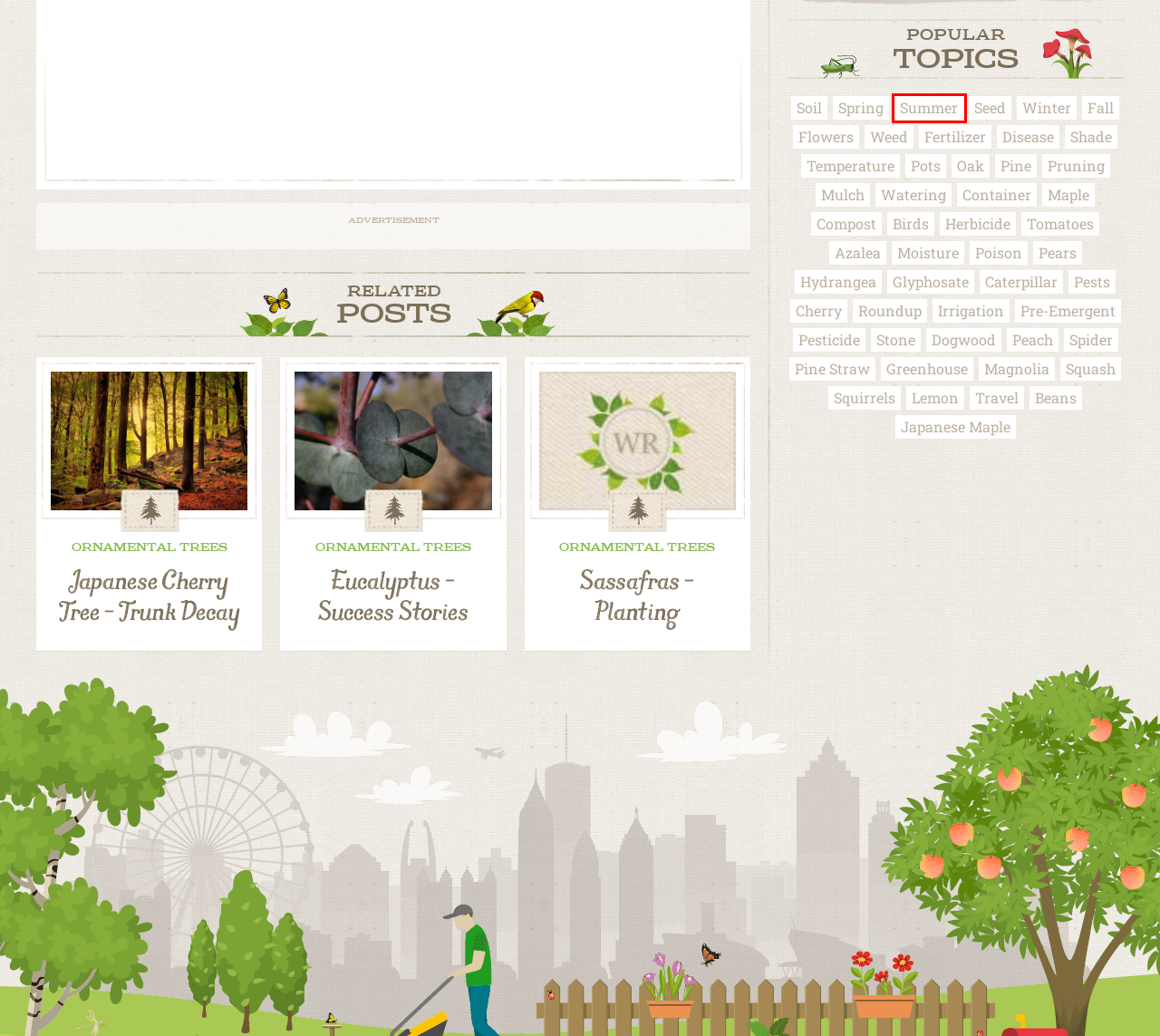You are provided a screenshot of a webpage featuring a red bounding box around a UI element. Choose the webpage description that most accurately represents the new webpage after clicking the element within the red bounding box. Here are the candidates:
A. Compost | Walter Reeves: The Georgia Gardener
B. Summer | Walter Reeves: The Georgia Gardener
C. Watering | Walter Reeves: The Georgia Gardener
D. Squirrels | Walter Reeves: The Georgia Gardener
E. Soil | Walter Reeves: The Georgia Gardener
F. Tomatoes | Walter Reeves: The Georgia Gardener
G. Herbicide | Walter Reeves: The Georgia Gardener
H. Maple | Walter Reeves: The Georgia Gardener

B